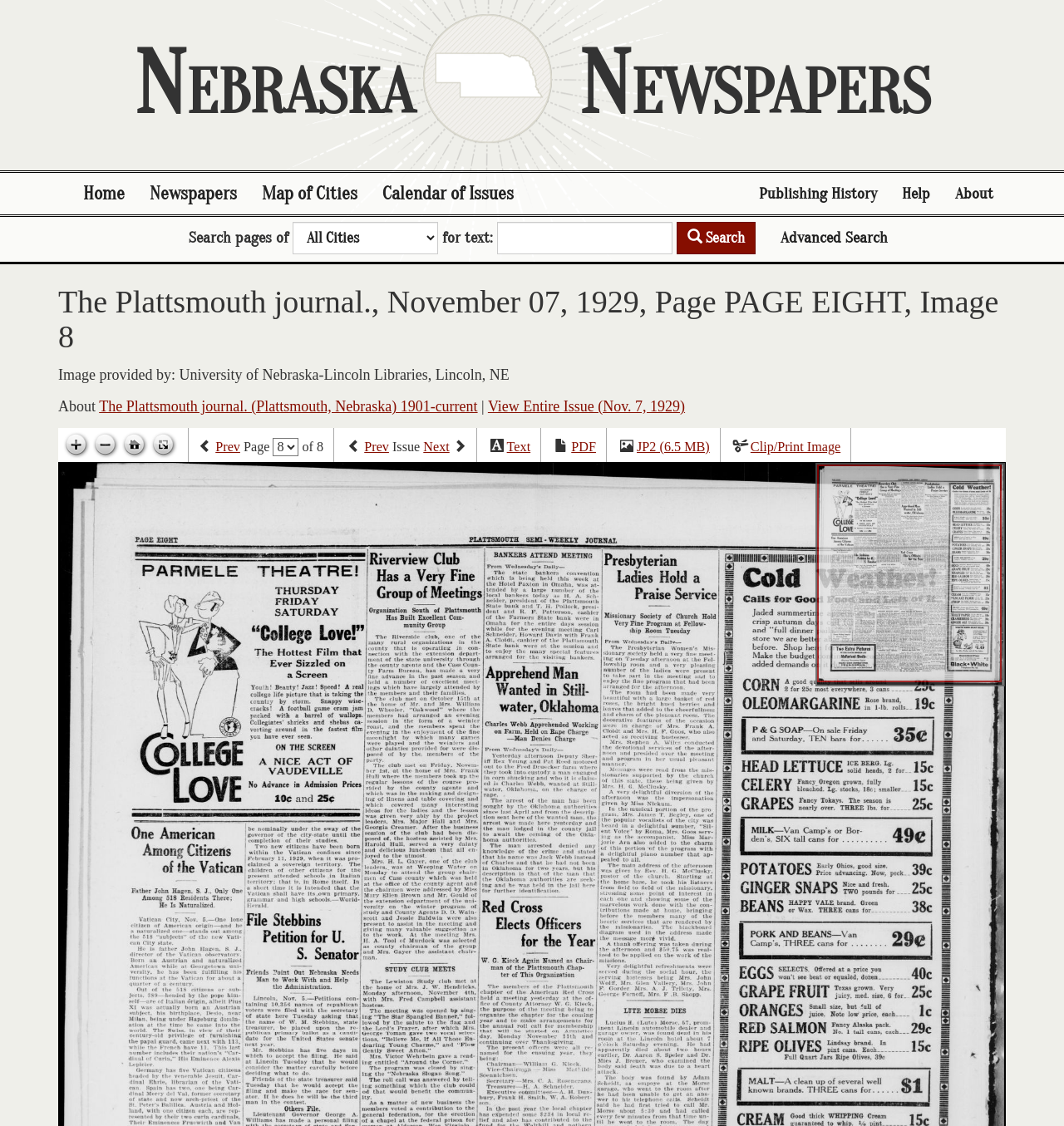Using the provided description Publishing History, find the bounding box coordinates for the UI element. Provide the coordinates in (top-left x, top-left y, bottom-right x, bottom-right y) format, ensuring all values are between 0 and 1.

[0.702, 0.154, 0.836, 0.191]